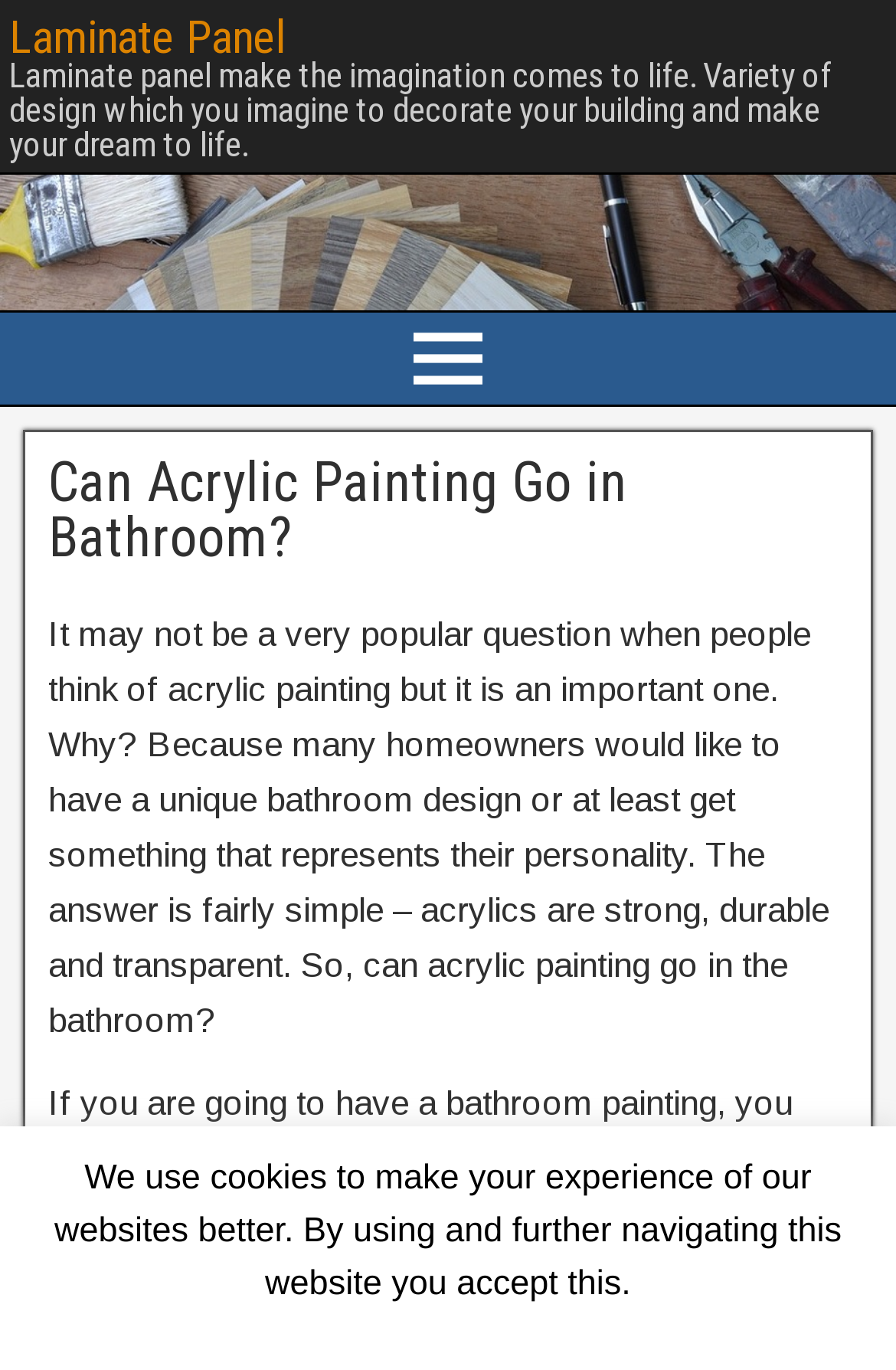Use a single word or phrase to answer the question:
What is the main topic of this webpage?

Acrylic painting in bathroom